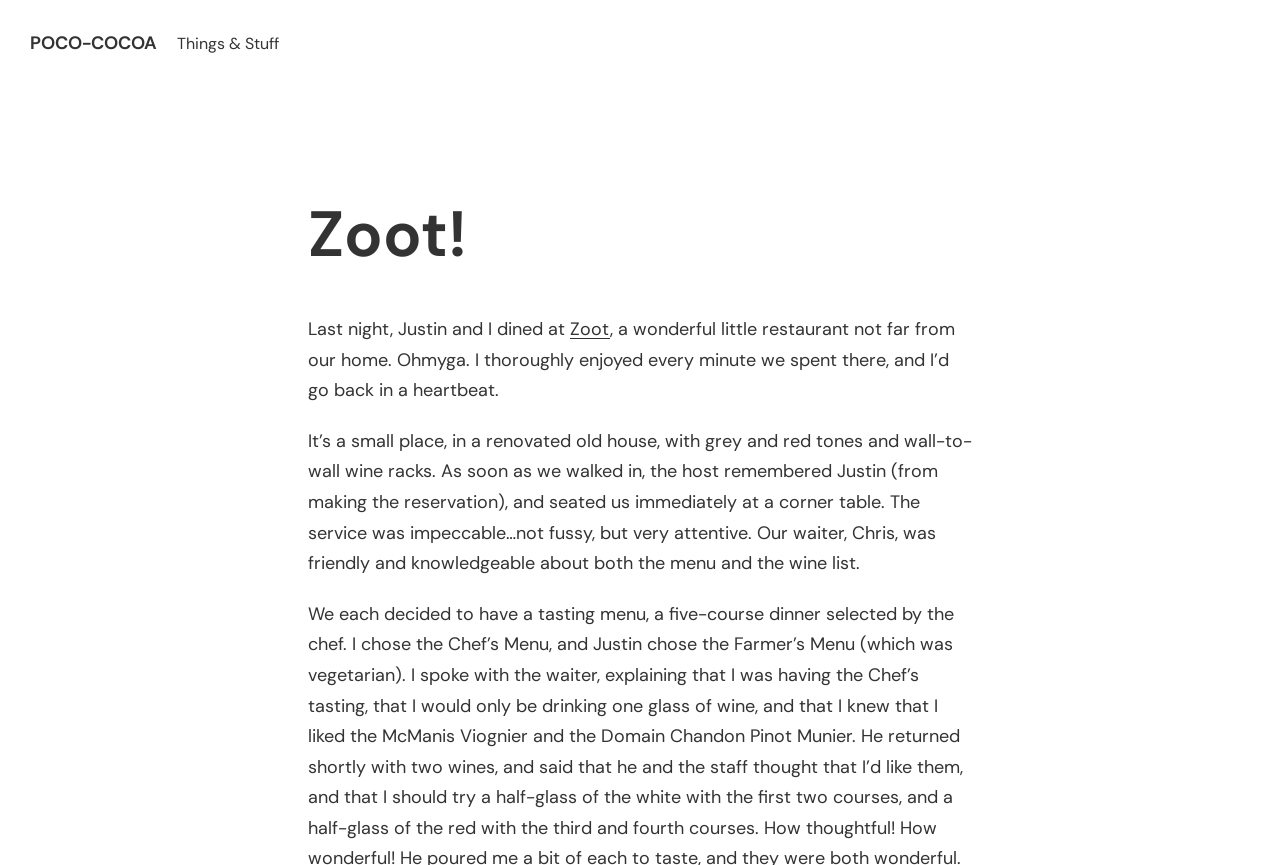What is the name of the restaurant?
Using the image, answer in one word or phrase.

Zoot